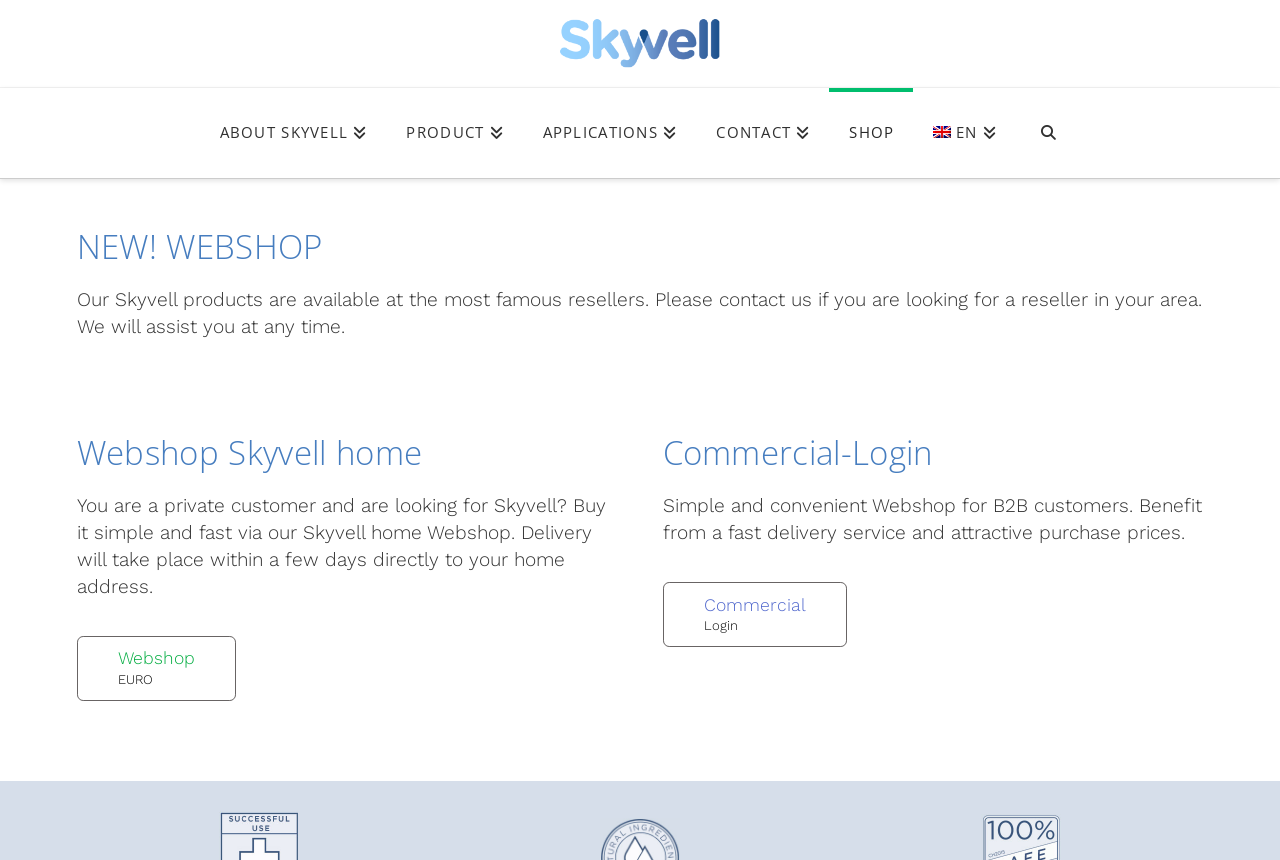Provide a thorough and detailed response to the question by examining the image: 
What is the name of the website?

The name of the website can be determined by looking at the top-left corner of the webpage, where the logo 'Skyvell' is displayed, and also by checking the link 'Skyvell' with bounding box coordinates [0.432, 0.017, 0.568, 0.084].